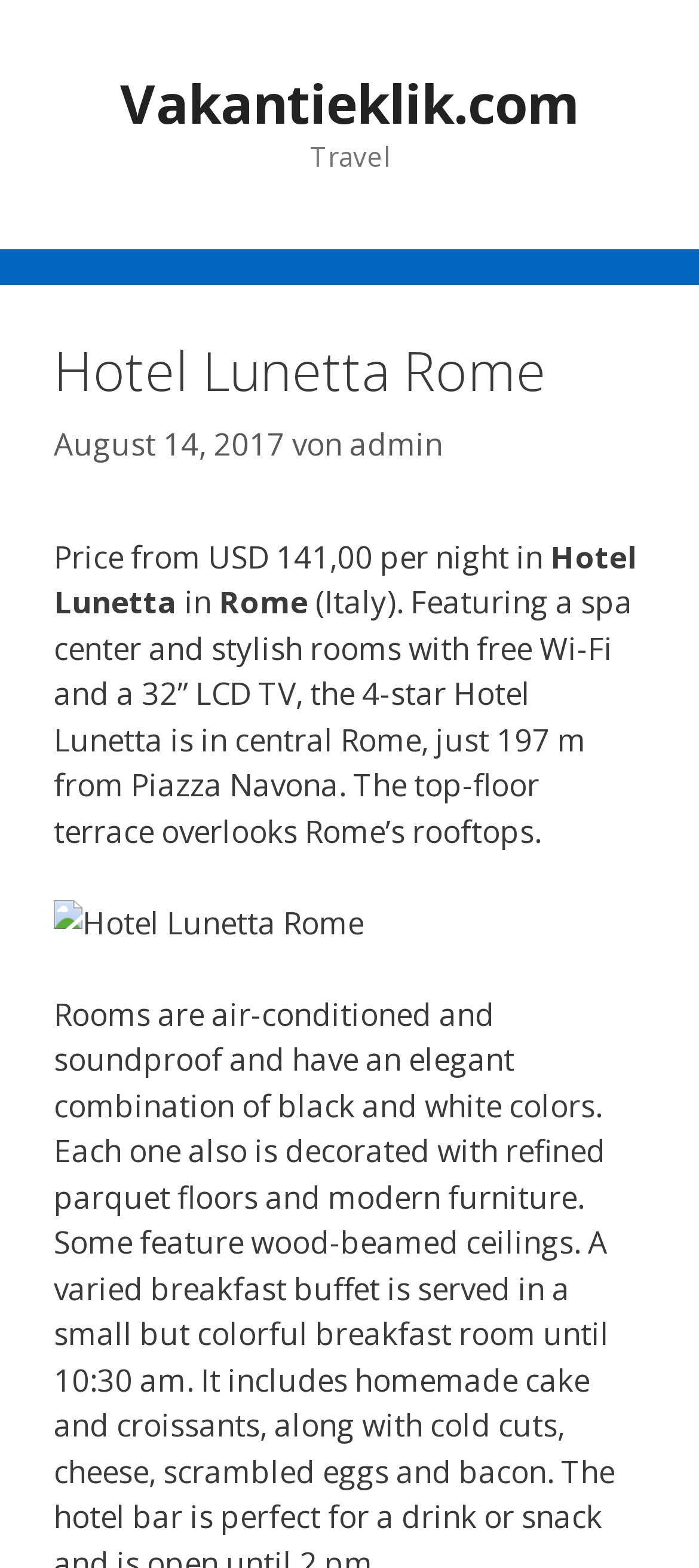Based on the image, give a detailed response to the question: What is the price per night of Hotel Lunetta?

The price per night of Hotel Lunetta can be found in the text description on the webpage, which states 'Price from USD 141,00 per night in Hotel Lunetta in Rome (Italy)...'.